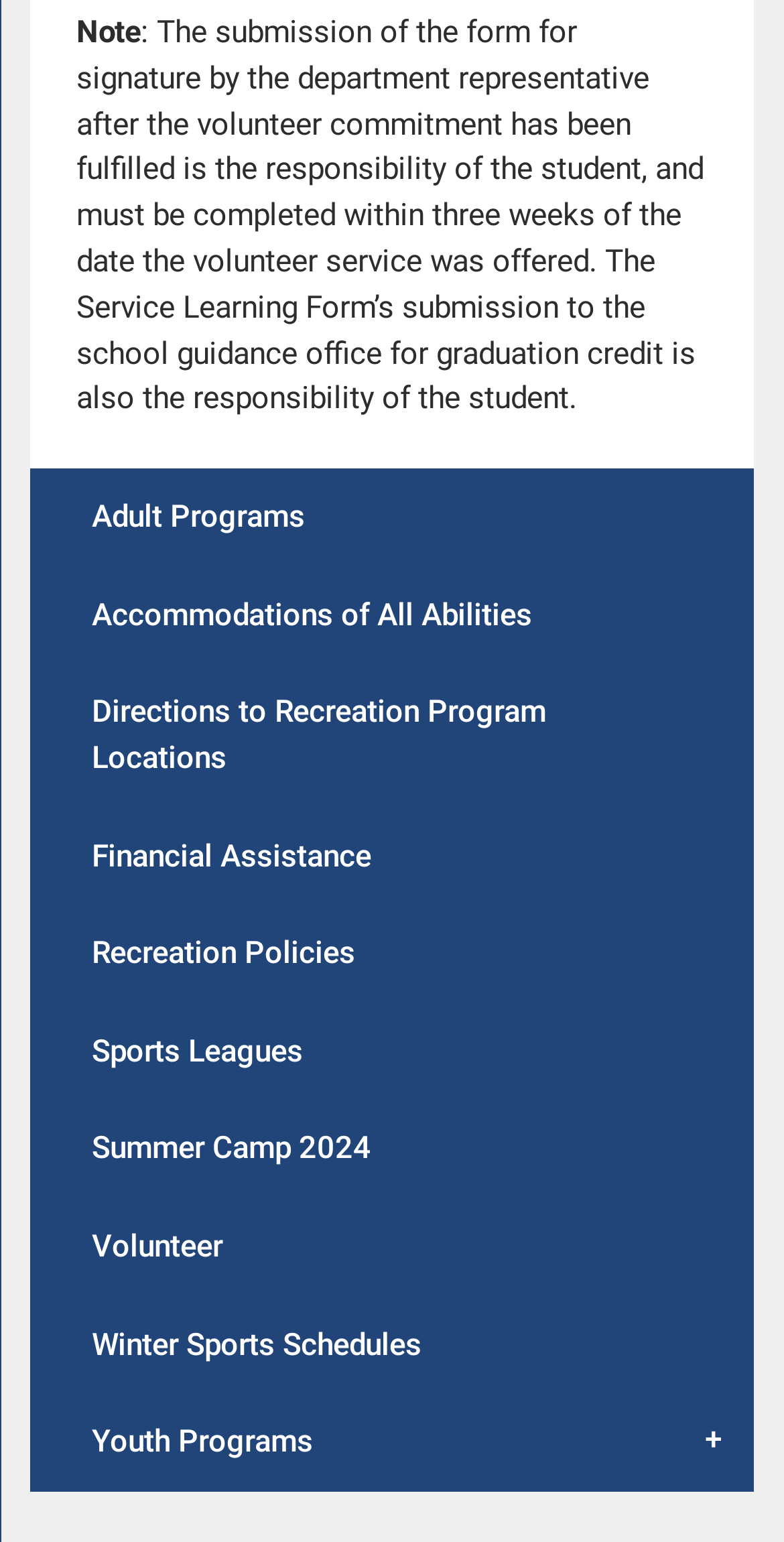Please reply to the following question with a single word or a short phrase:
What is the last menu item in the vertical menu?

Youth Programs